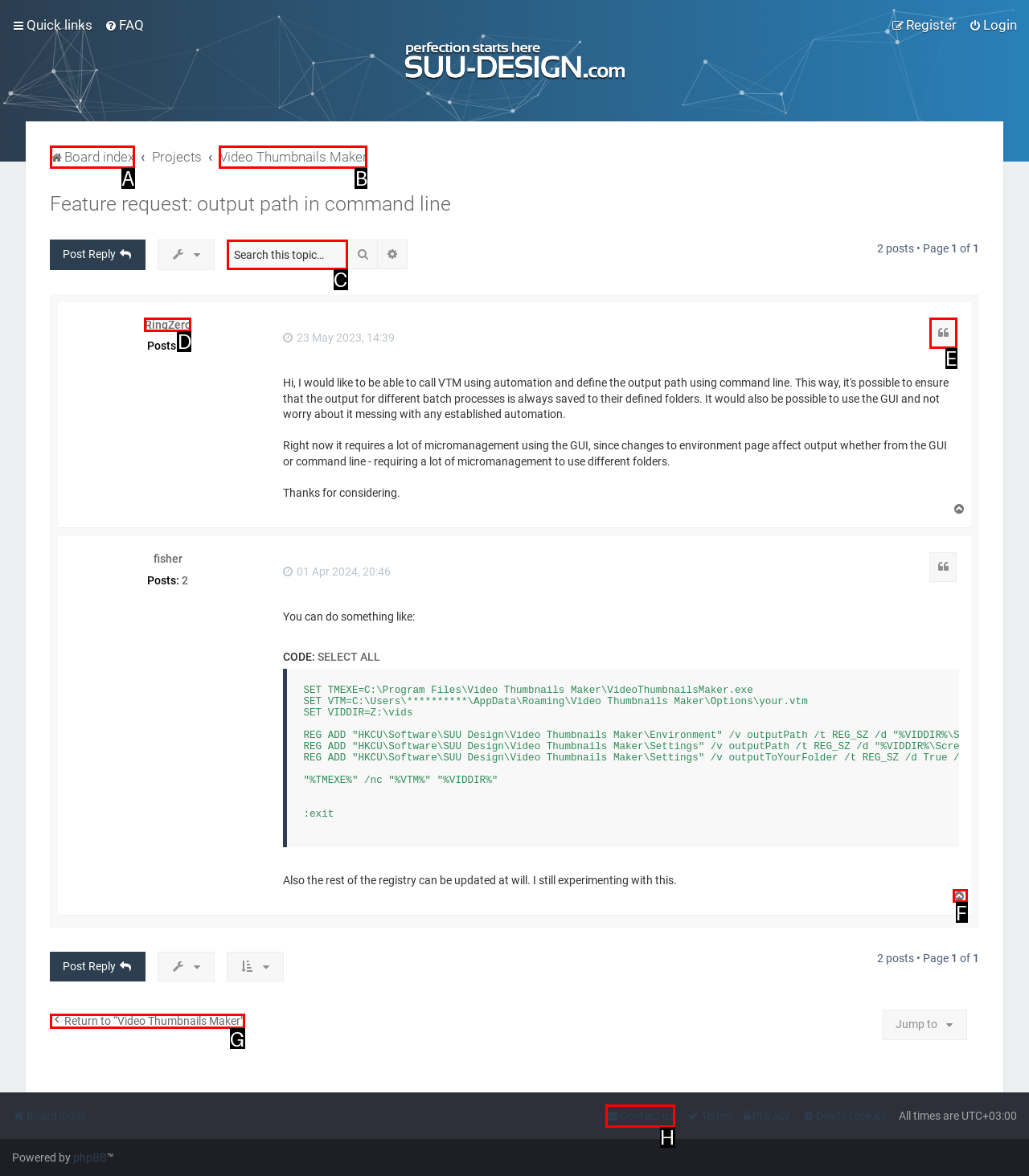Which option should be clicked to execute the task: Go to the 'Video Thumbnails Maker' project page?
Reply with the letter of the chosen option.

B